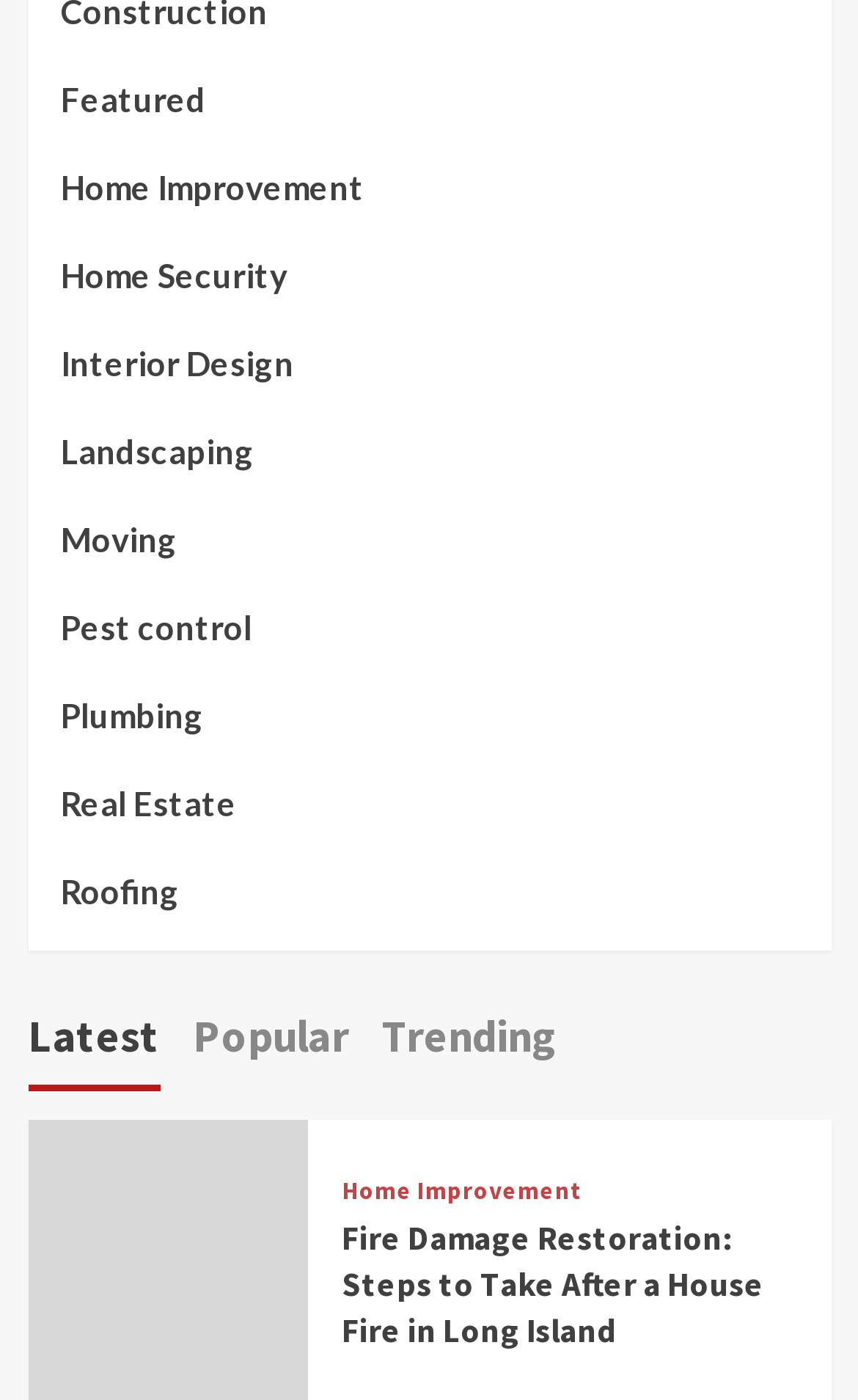Determine the bounding box coordinates for the element that should be clicked to follow this instruction: "Click on the 'Featured' link". The coordinates should be given as four float numbers between 0 and 1, in the format [left, top, right, bottom].

[0.071, 0.052, 0.24, 0.113]